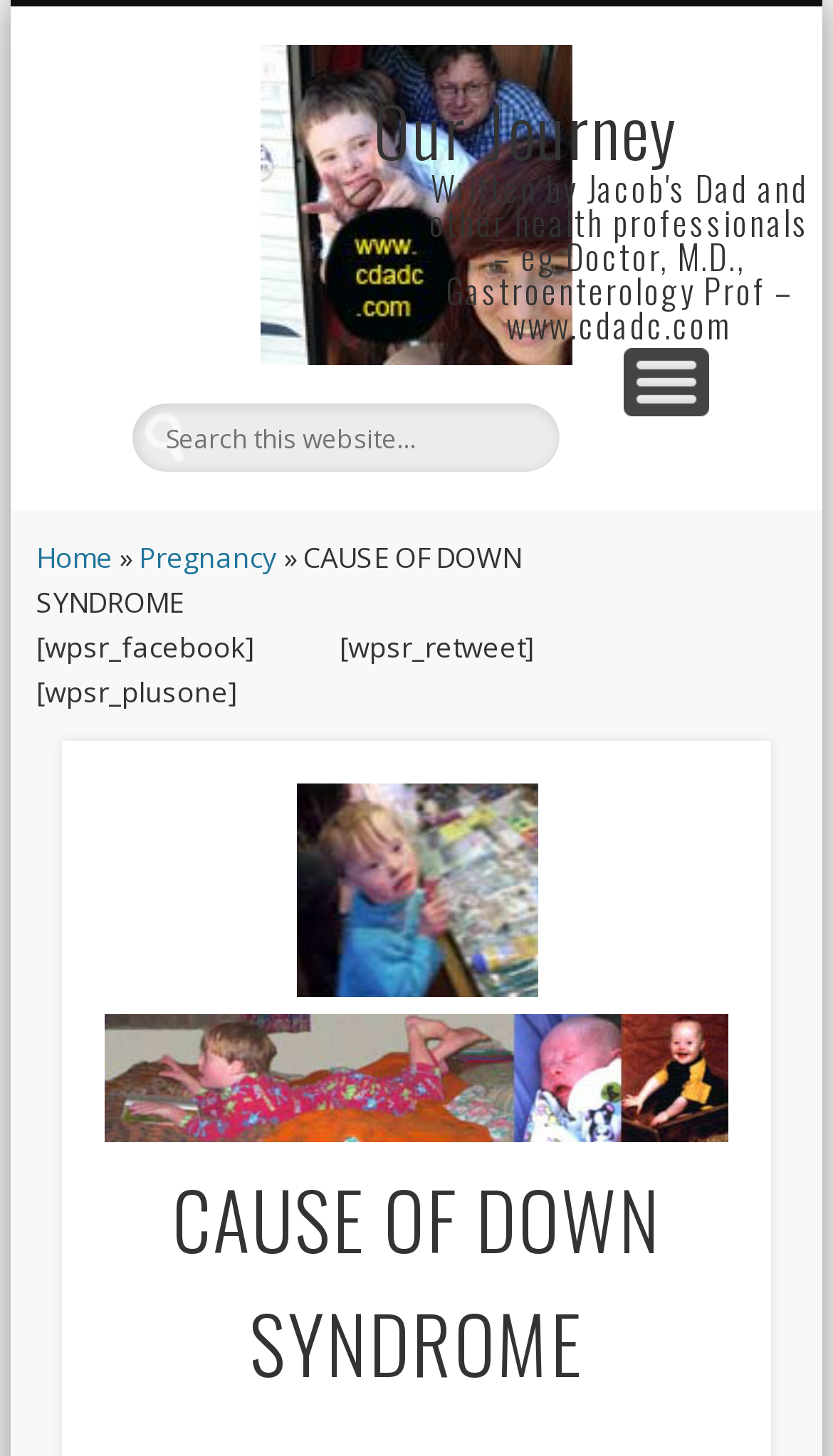Please provide a brief answer to the following inquiry using a single word or phrase:
How many images are on this webpage?

3